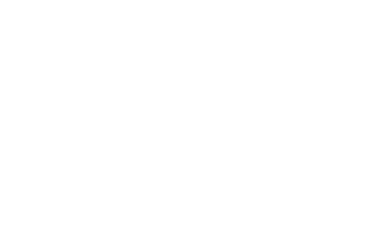Give a detailed account of the contents of the image.

The image depicts a graphical representation related to the article titled "5 Website Hosting Solution Trends for 2022 and Beyond." This visual likely illustrates key trends and insights concerning website hosting solutions, designed to help readers navigate the evolving landscape of web hosting options. Accompanying text in the article emphasizes the complexities of choosing a hosting service in a market filled with a diverse array of options, underscoring the importance of being informed while making such decisions. The image serves to enhance the reader's understanding of the topic by providing a visual summary of these key trends.